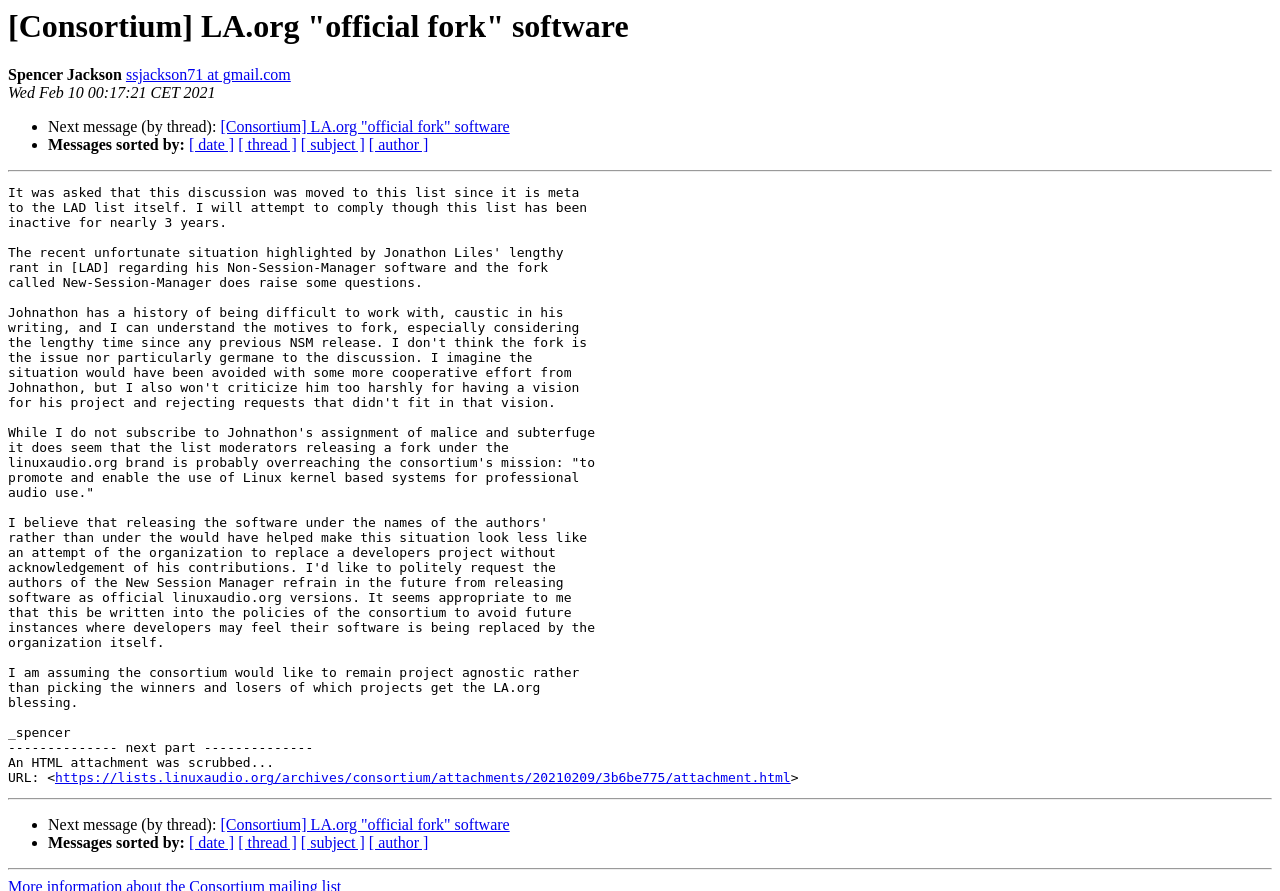Please extract the title of the webpage.

[Consortium] LA.org "official fork" software